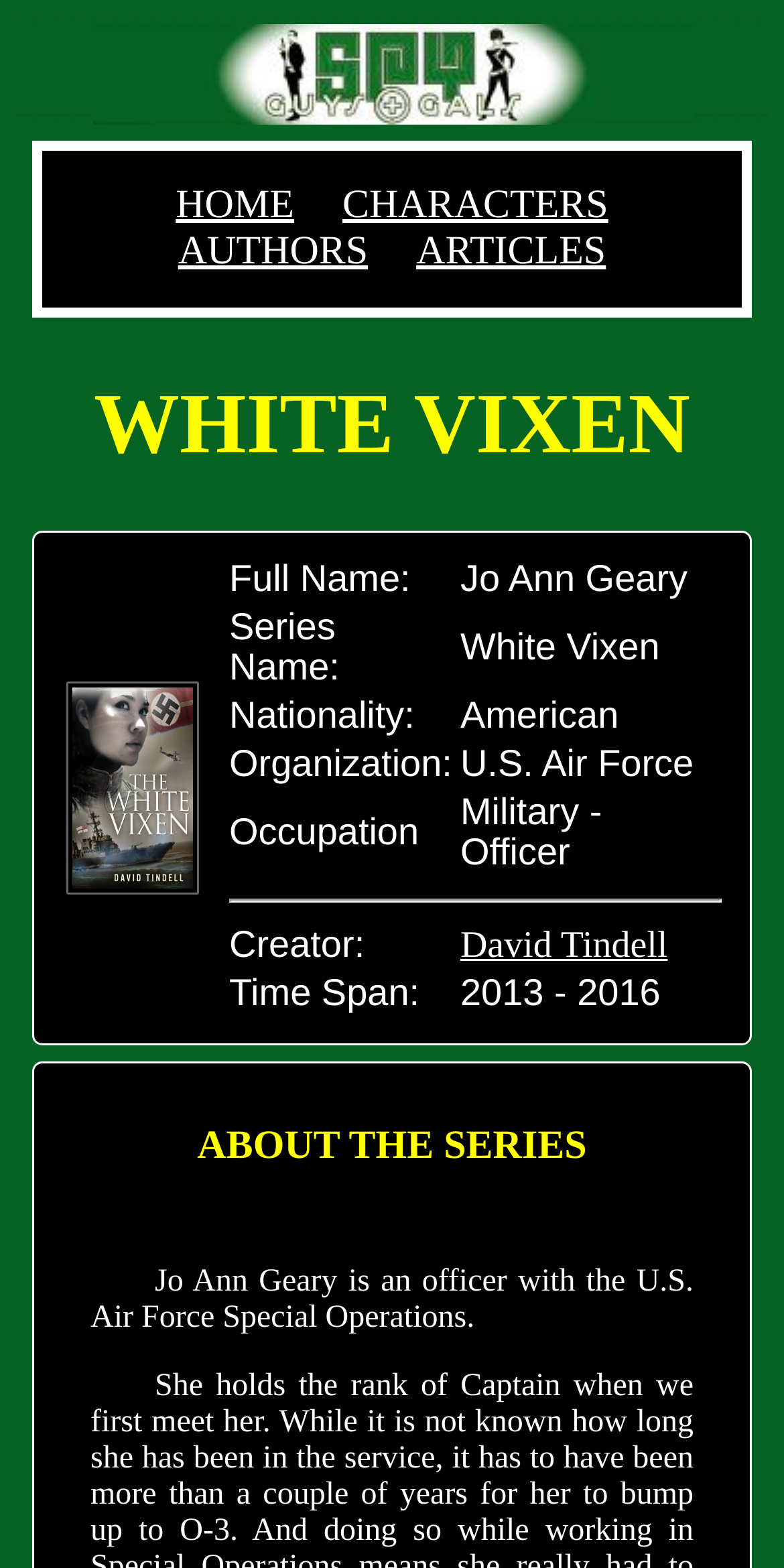Please give a one-word or short phrase response to the following question: 
What is the time span of the series?

2013 - 2016